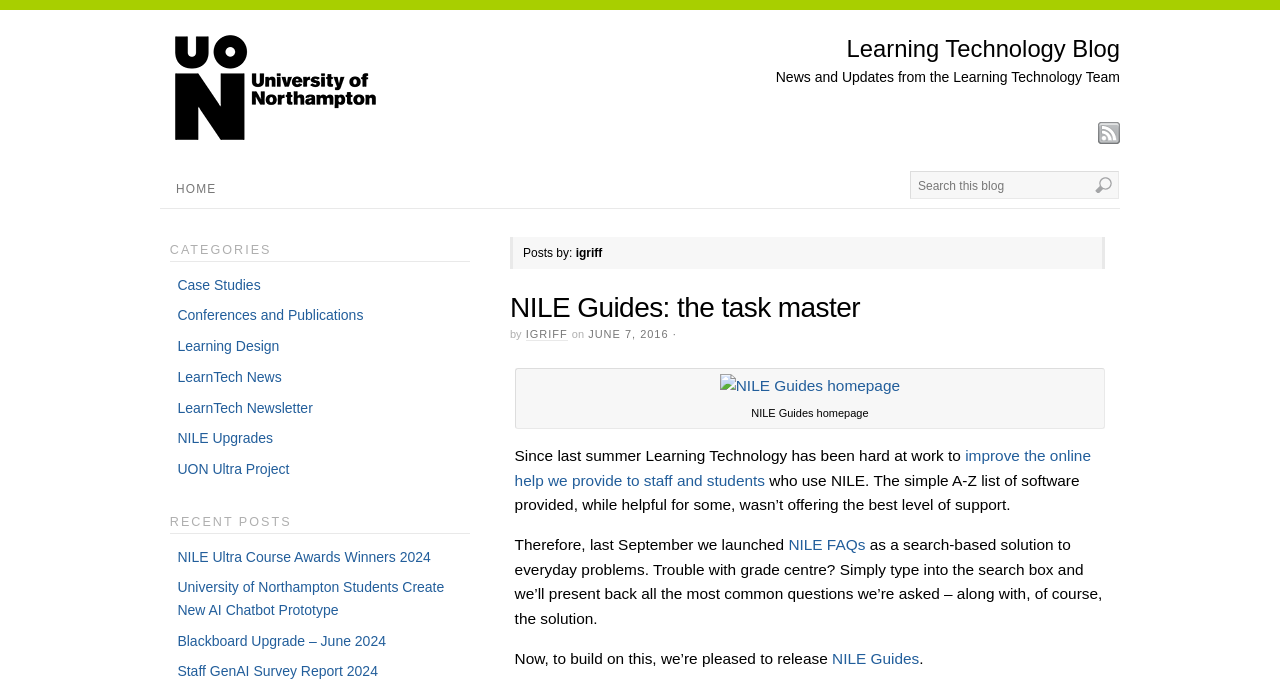Locate the bounding box coordinates of the UI element described by: "parent_node: NILE Guides homepage". The bounding box coordinates should consist of four float numbers between 0 and 1, i.e., [left, top, right, bottom].

[0.562, 0.555, 0.703, 0.58]